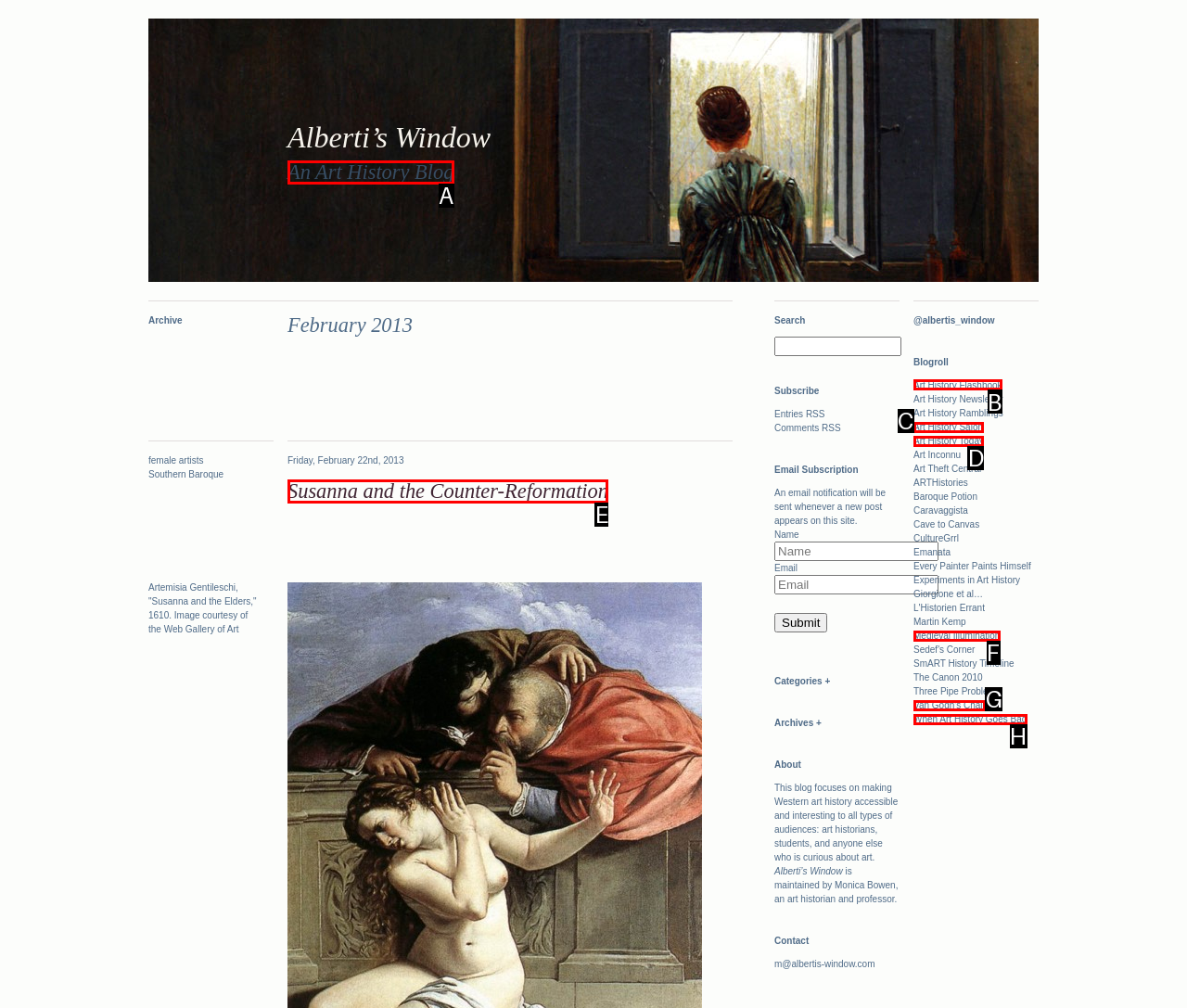Point out the specific HTML element to click to complete this task: View Shane A. Horton's profile Reply with the letter of the chosen option.

None